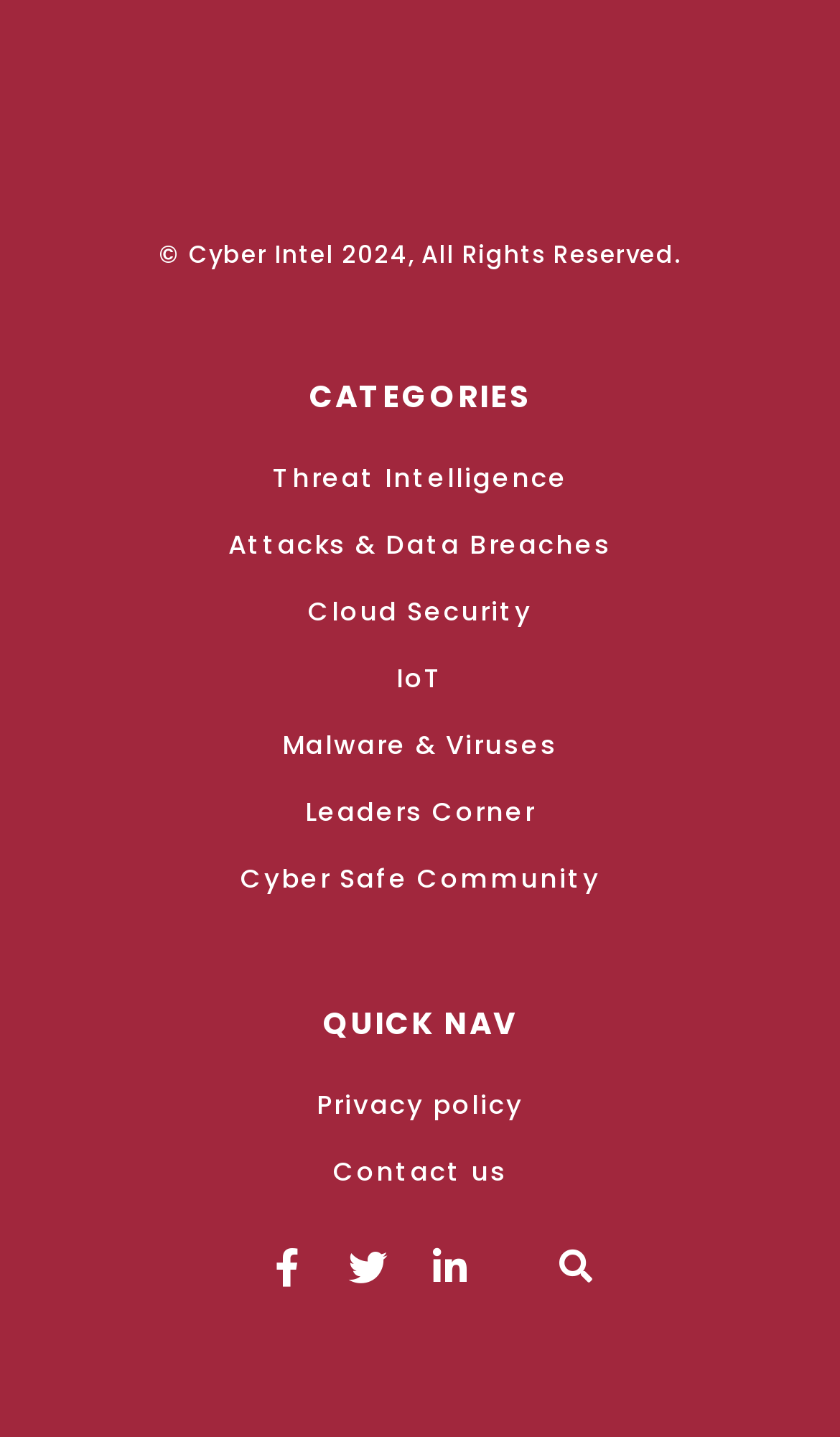Please pinpoint the bounding box coordinates for the region I should click to adhere to this instruction: "Check out the Facebook page".

[0.318, 0.867, 0.364, 0.894]